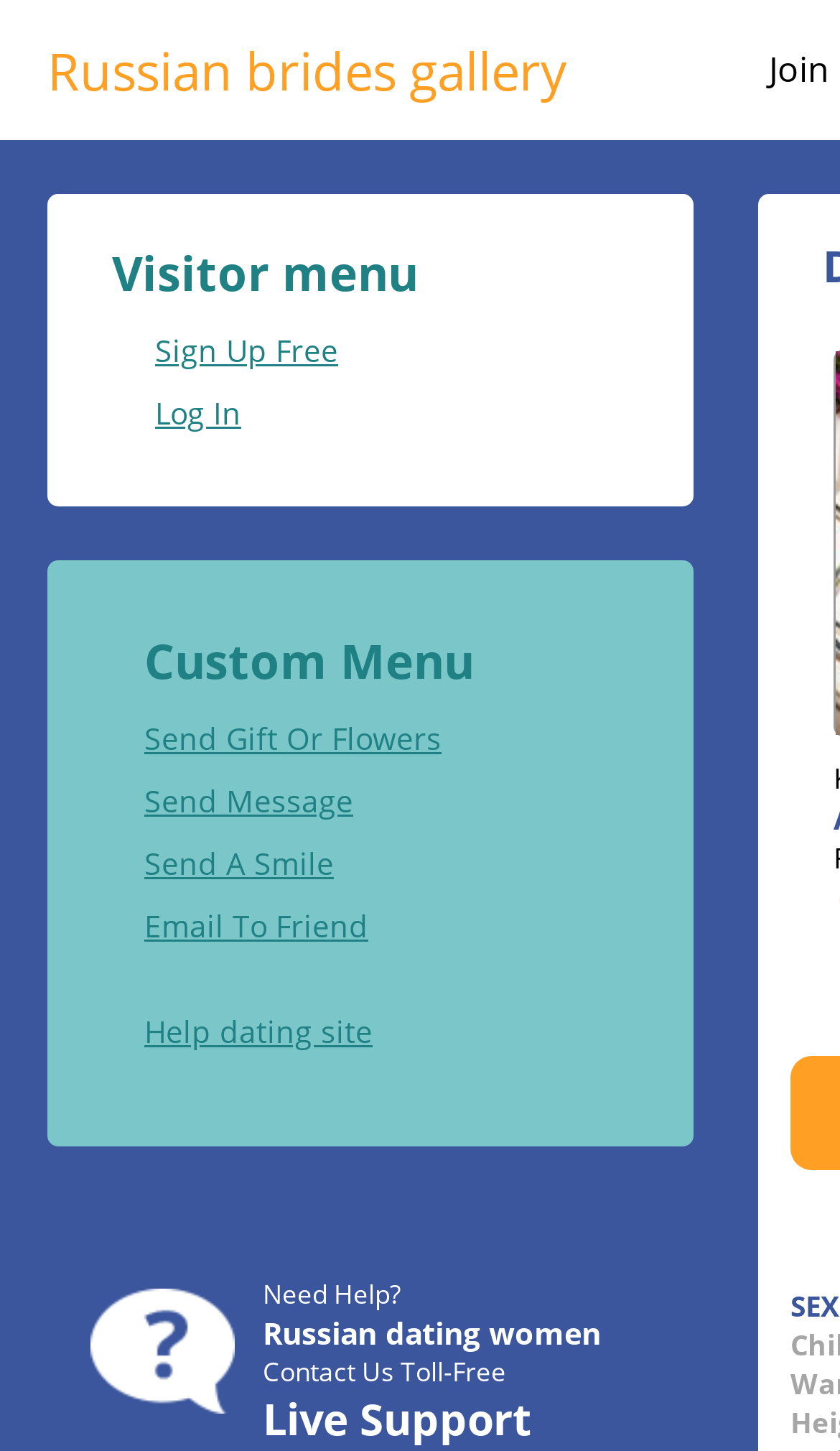Identify the bounding box coordinates of the element that should be clicked to fulfill this task: "Send a message to Katerina". The coordinates should be provided as four float numbers between 0 and 1, i.e., [left, top, right, bottom].

[0.172, 0.538, 0.421, 0.566]